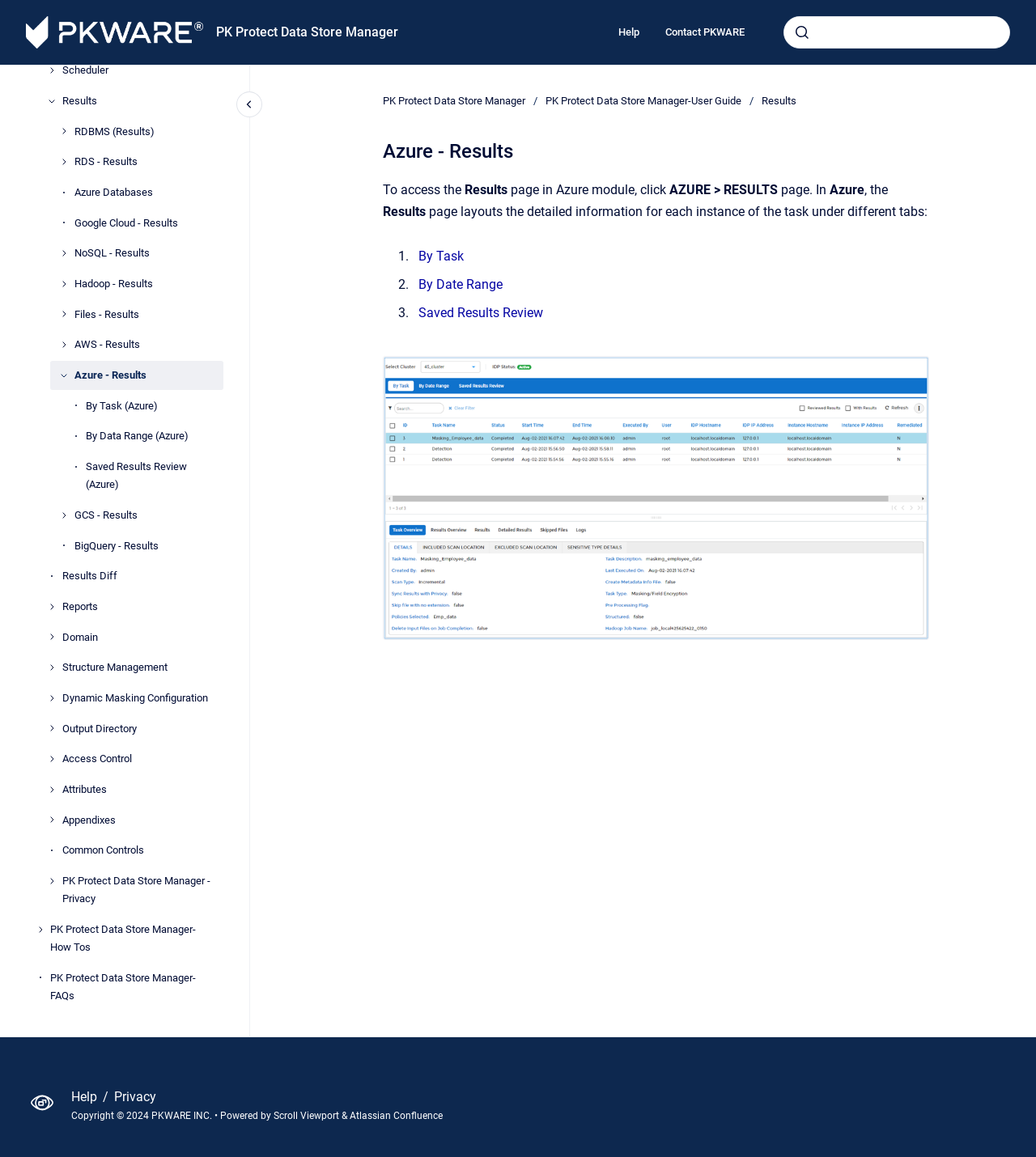Generate the title text from the webpage.

Azure - Results